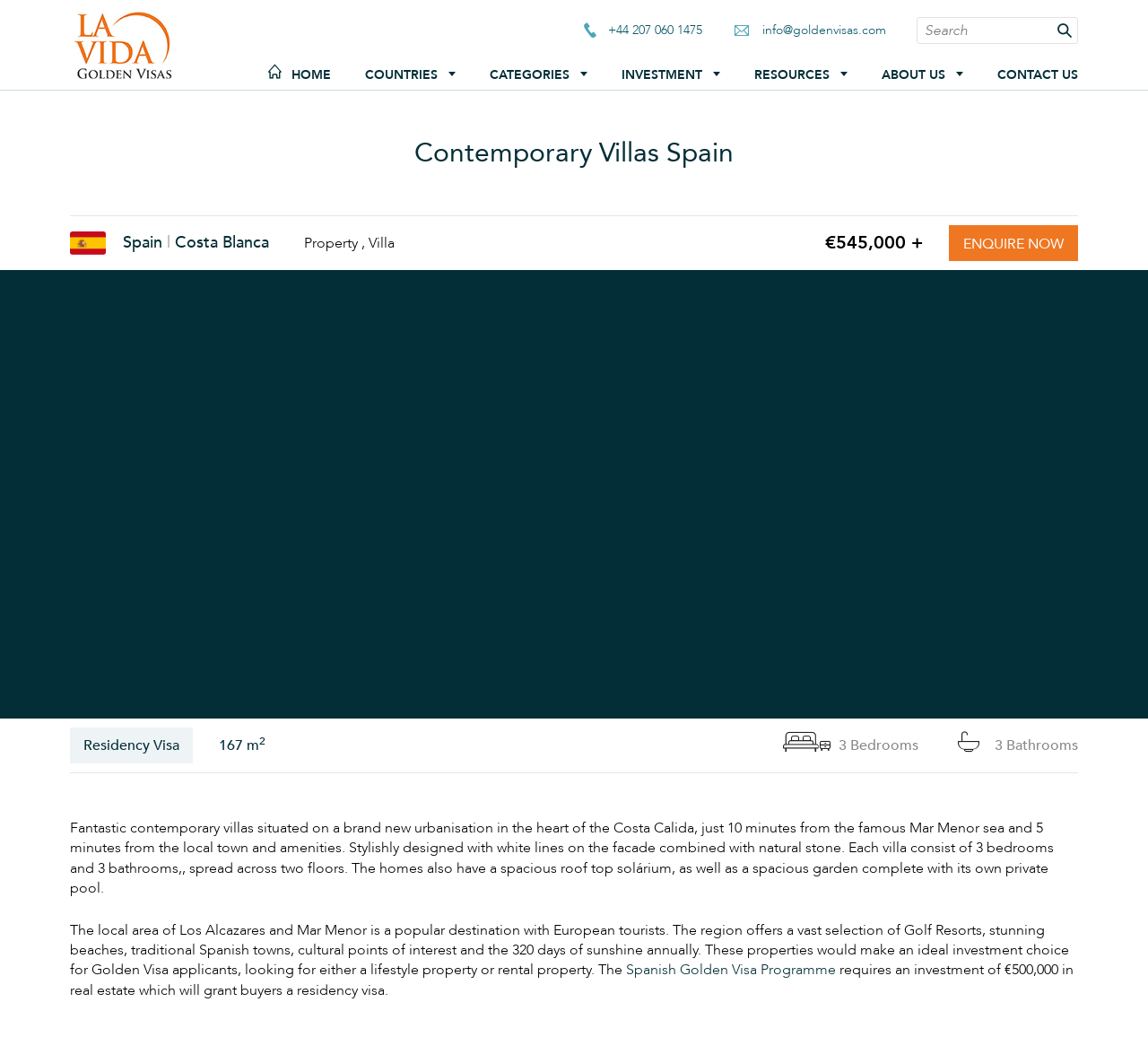Based on the element description, predict the bounding box coordinates (top-left x, top-left y, bottom-right x, bottom-right y) for the UI element in the screenshot: Countries

[0.318, 0.064, 0.397, 0.085]